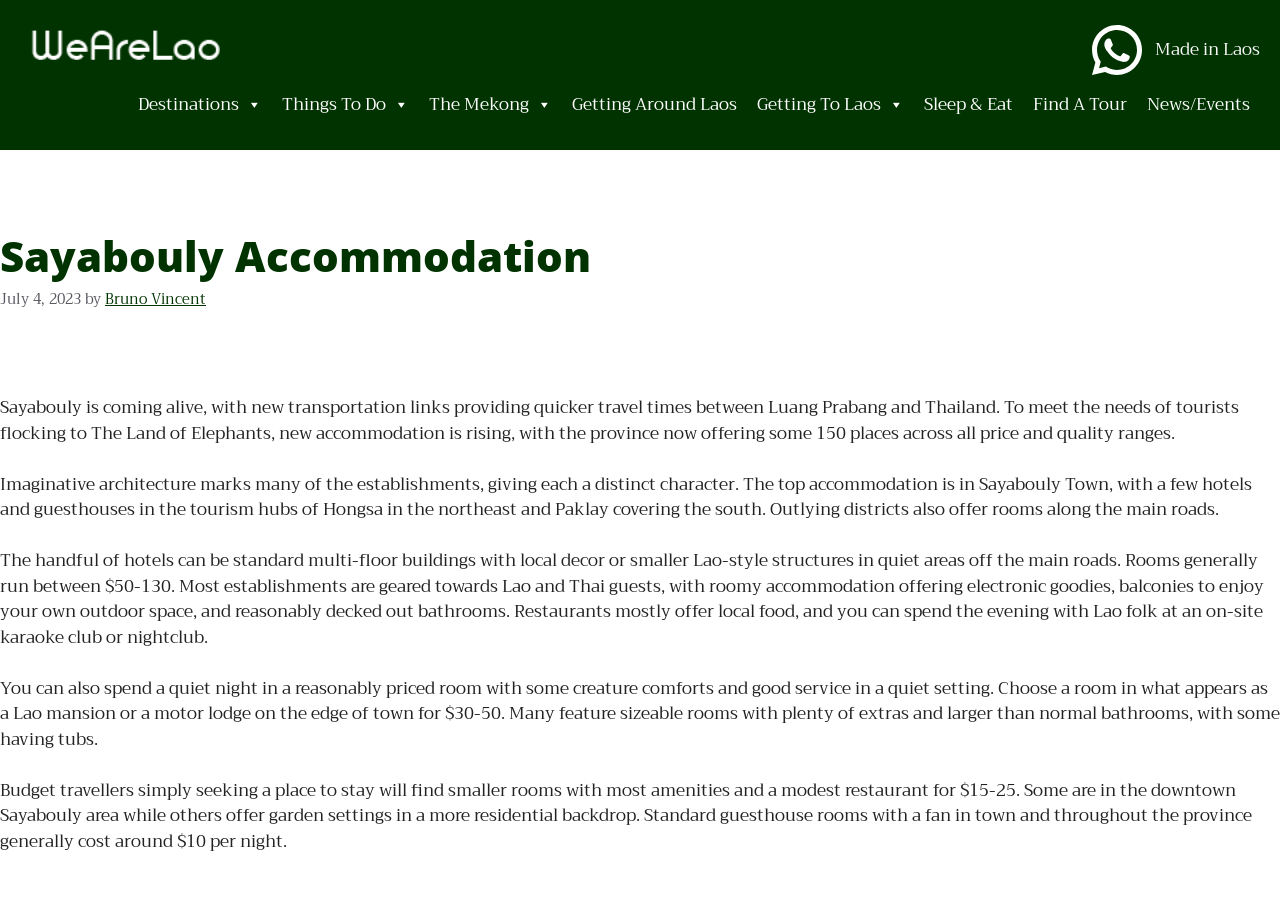Provide a one-word or brief phrase answer to the question:
Who wrote the article about Sayabouly accommodation?

Bruno Vincent